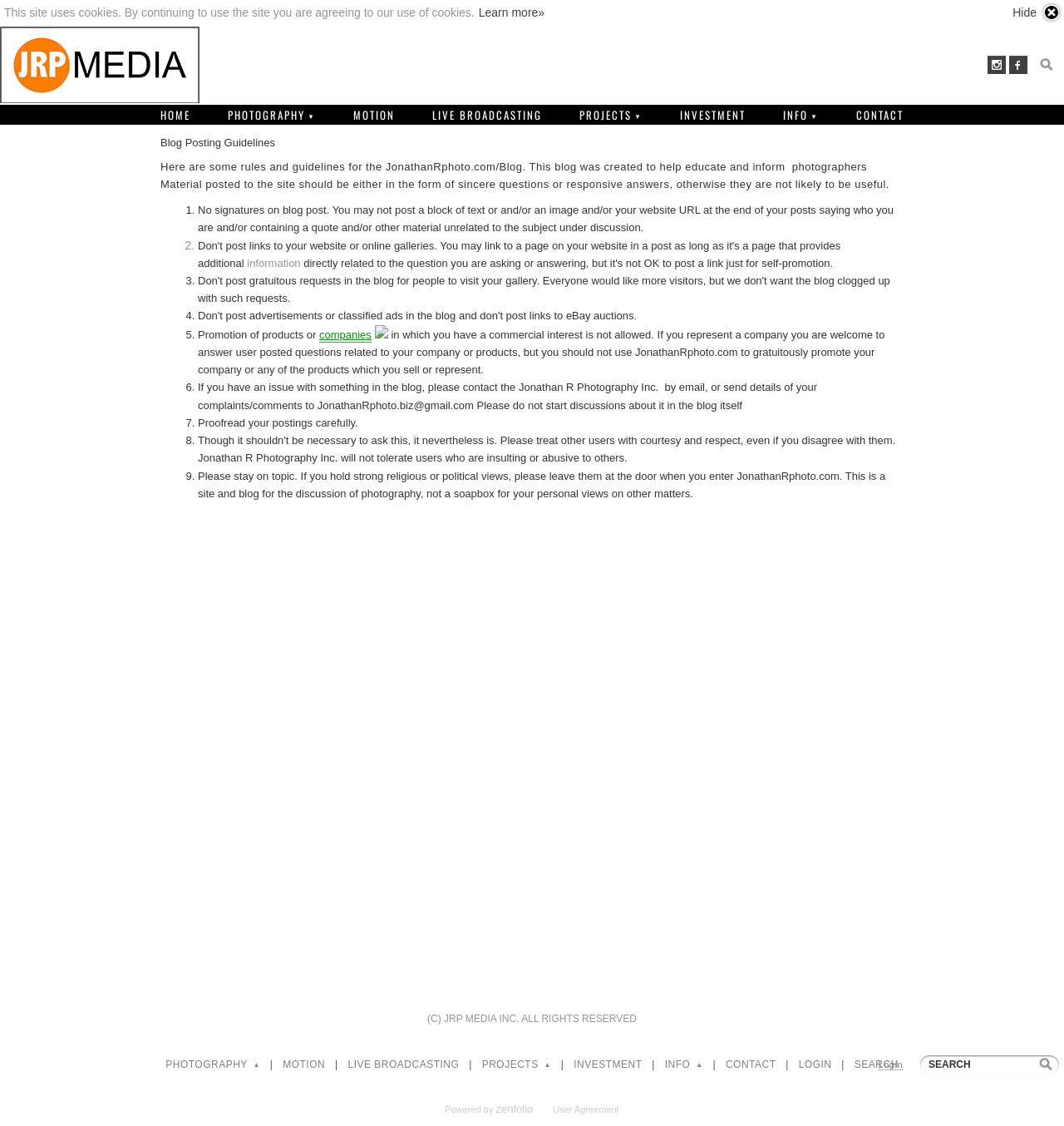Given the element description CONTACT, predict the bounding box coordinates for the UI element in the webpage screenshot. The format should be (top-left x, top-left y, bottom-right x, bottom-right y), and the values should be between 0 and 1.

[0.789, 0.092, 0.865, 0.112]